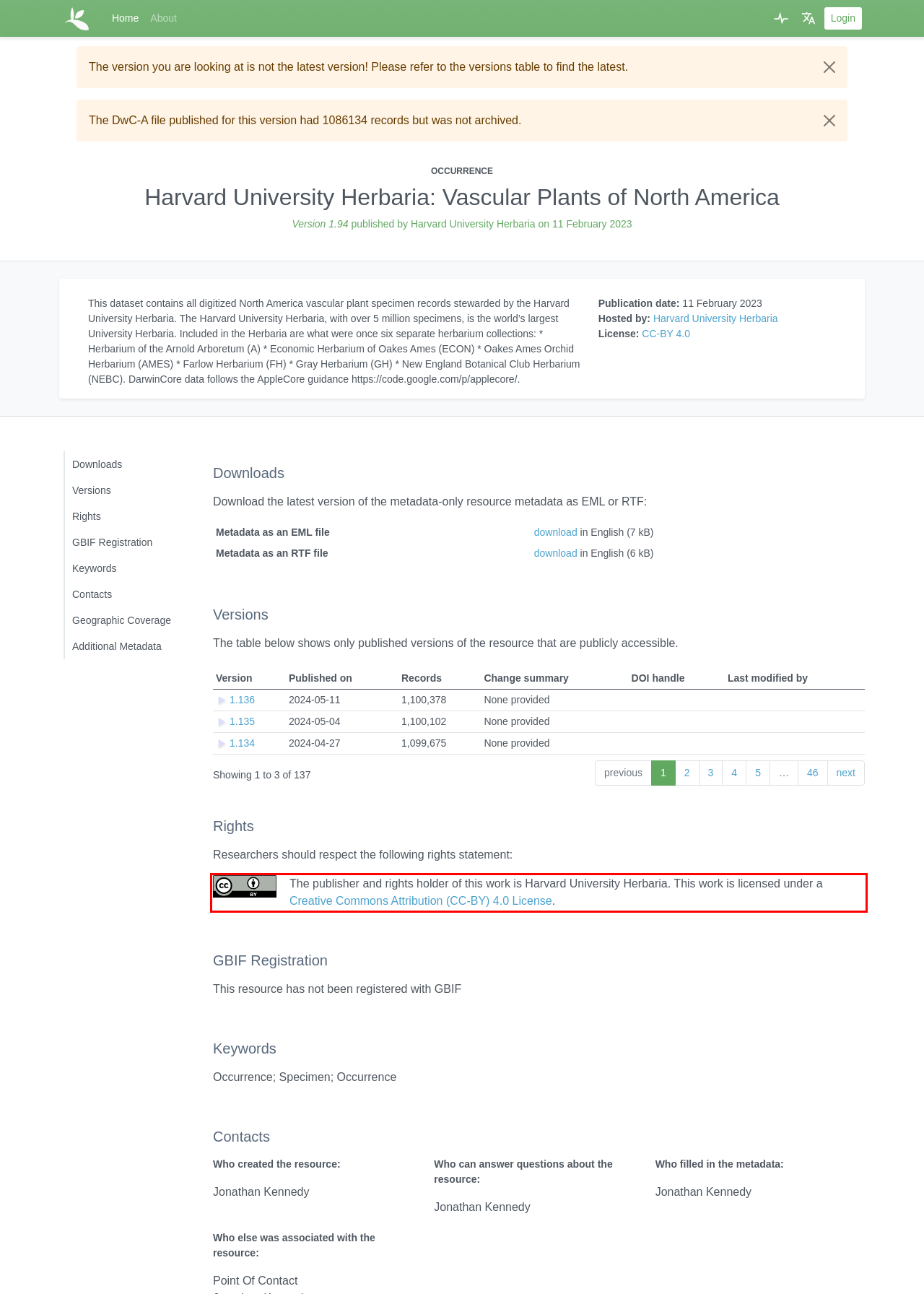You are provided with a screenshot of a webpage featuring a red rectangle bounding box. Extract the text content within this red bounding box using OCR.

The publisher and rights holder of this work is Harvard University Herbaria. This work is licensed under a Creative Commons Attribution (CC-BY) 4.0 License.